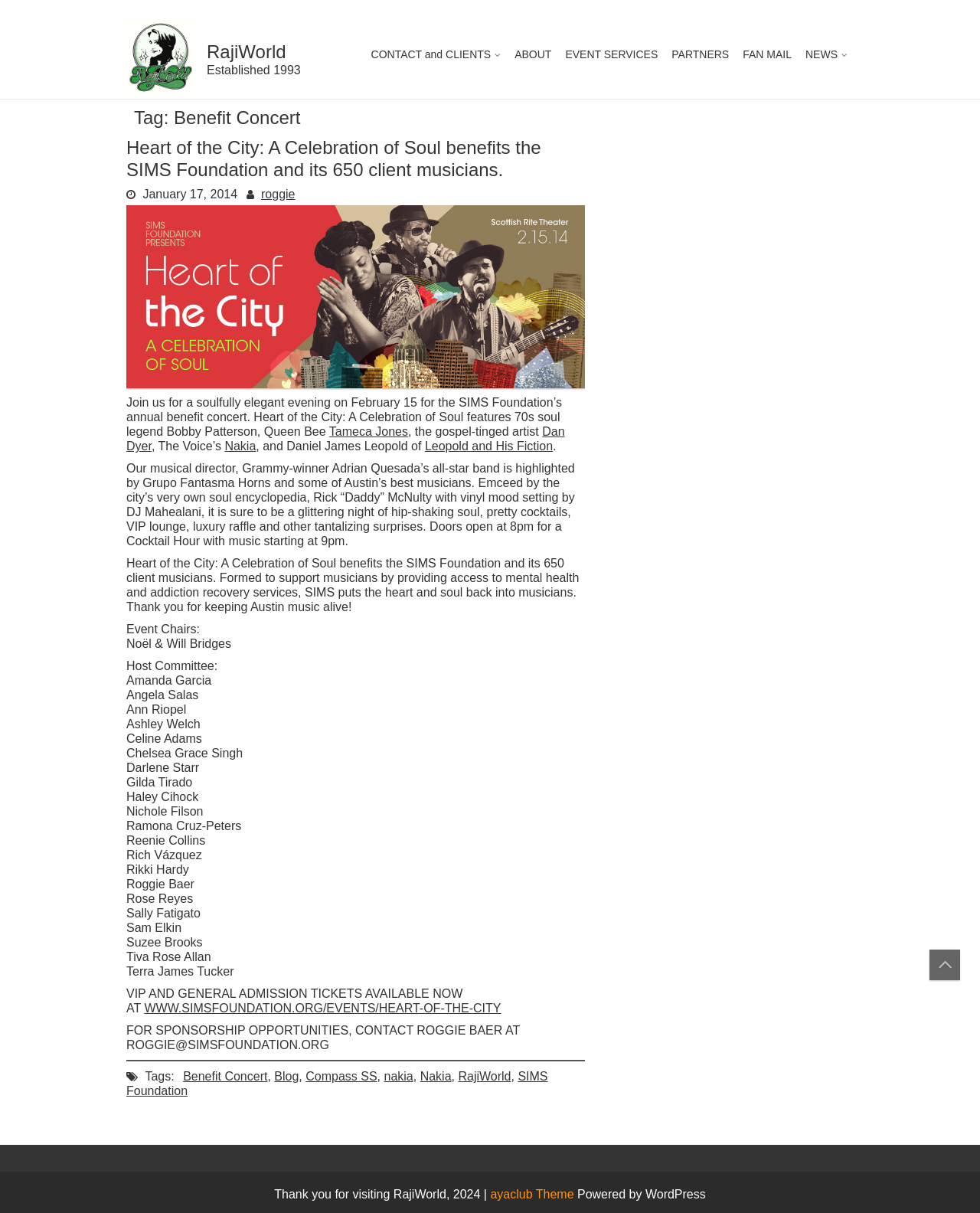Describe every aspect of the webpage comprehensively.

The webpage is about a benefit concert called "Heart of the City: A Celebration of Soul" organized by the SIMS Foundation. At the top, there is a logo and a navigation menu with links to "CONTACT and CLIENTS", "ABOUT", "EVENT SERVICES", "PARTNERS", "FAN MAIL", and "NEWS". 

Below the navigation menu, there is a heading that reads "Tag: Benefit Concert". The main content of the webpage is an article that describes the benefit concert, which will feature 70s soul legend Bobby Patterson, Queen Bee, Tameca Jones, Dan Dyer, Nakia, and Daniel James Leopold of Leopold and His Fiction. The concert will be held on February 15 and will include a cocktail hour, music, and a luxury raffle.

The article also mentions the event chairs, Noël and Will Bridges, and the host committee, which consists of several individuals. Additionally, there is information about sponsorship opportunities and how to purchase VIP and general admission tickets.

At the bottom of the webpage, there are links to tags, including "Benefit Concert", "Blog", "Compass SS", "Nakia", and "RajiWorld". There is also a copyright notice and a mention of the website being powered by WordPress.